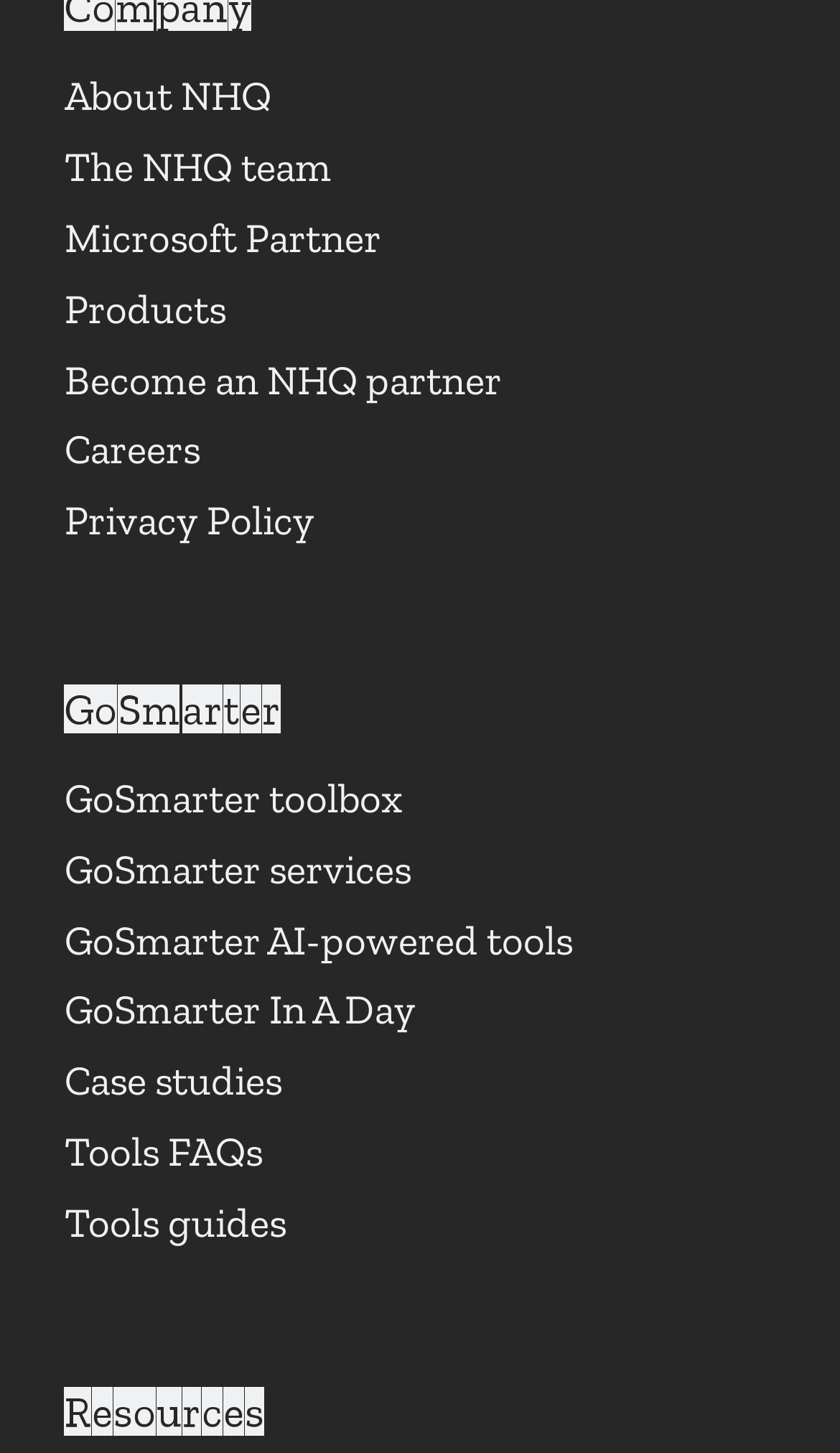Can you show the bounding box coordinates of the region to click on to complete the task described in the instruction: "Learn about NHQ"?

[0.077, 0.05, 0.323, 0.084]